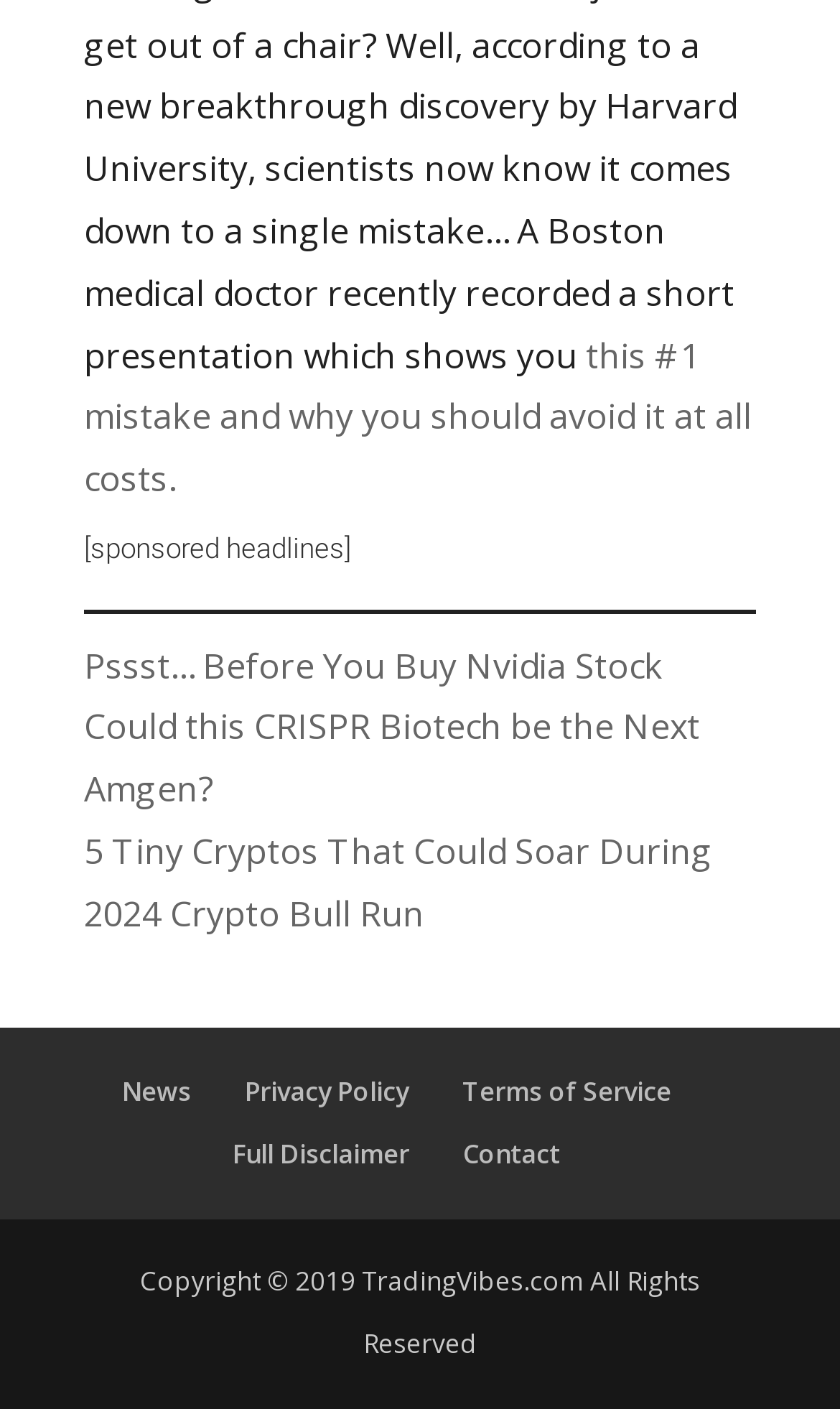Given the description of the UI element: "Contact", predict the bounding box coordinates in the form of [left, top, right, bottom], with each value being a float between 0 and 1.

[0.551, 0.806, 0.667, 0.832]